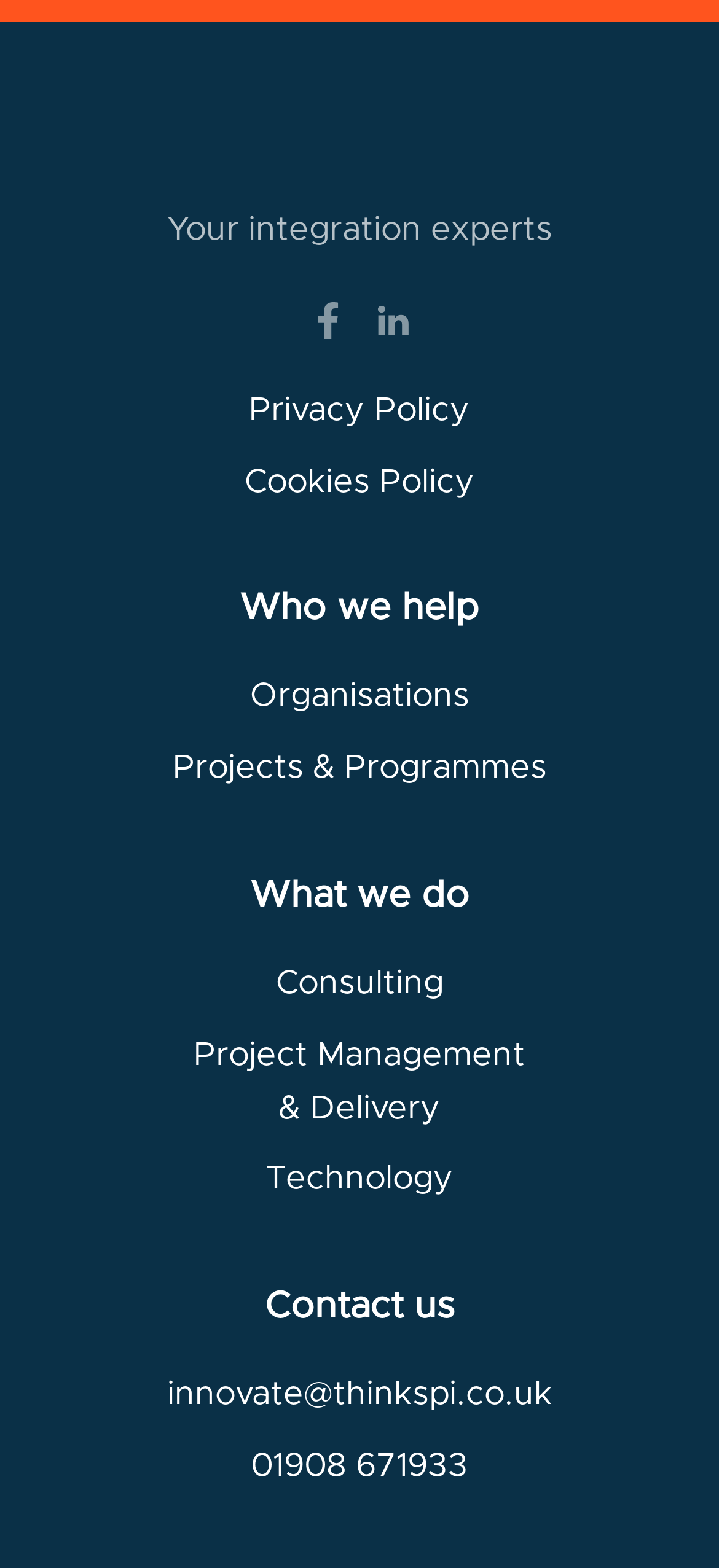Please answer the following query using a single word or phrase: 
What is the policy related to user data?

Privacy Policy, Cookies Policy